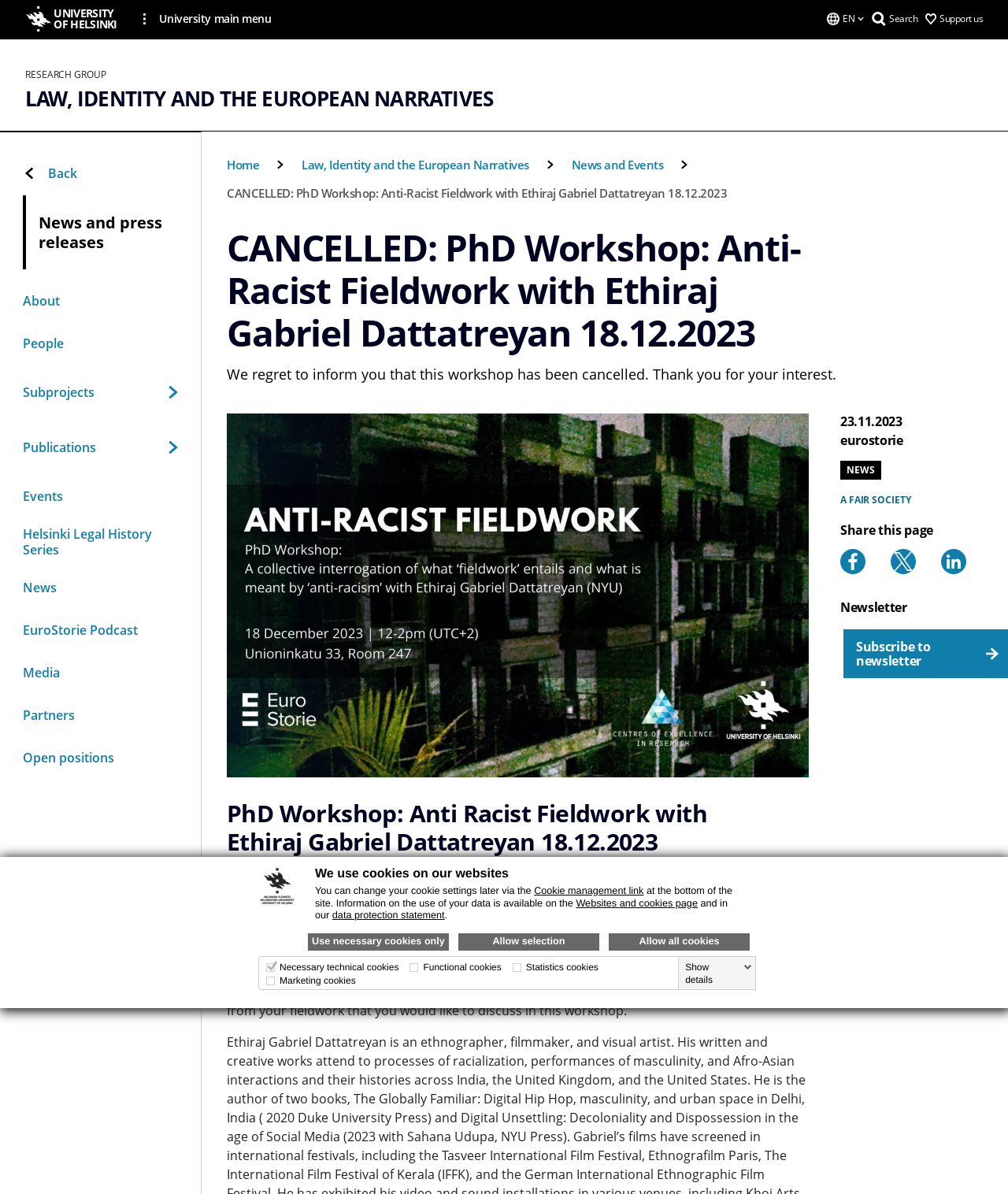Identify the bounding box coordinates of the element to click to follow this instruction: 'Click the 'UNIVERSITY OF HELSINKI' link'. Ensure the coordinates are four float values between 0 and 1, provided as [left, top, right, bottom].

[0.025, 0.005, 0.124, 0.026]